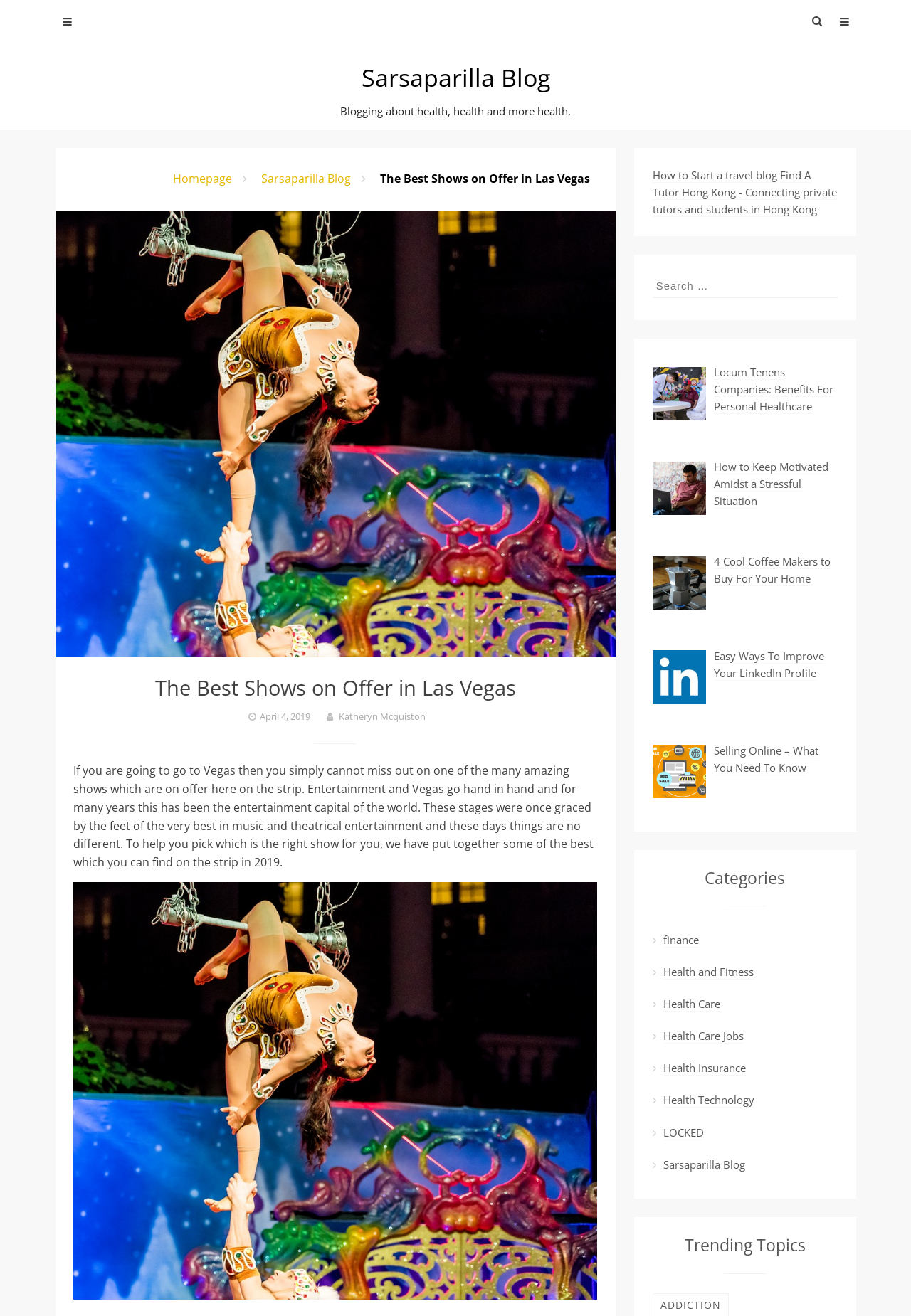Find the bounding box coordinates for the HTML element described in this sentence: "Sarsaparilla Blog". Provide the coordinates as four float numbers between 0 and 1, in the format [left, top, right, bottom].

[0.728, 0.879, 0.818, 0.891]